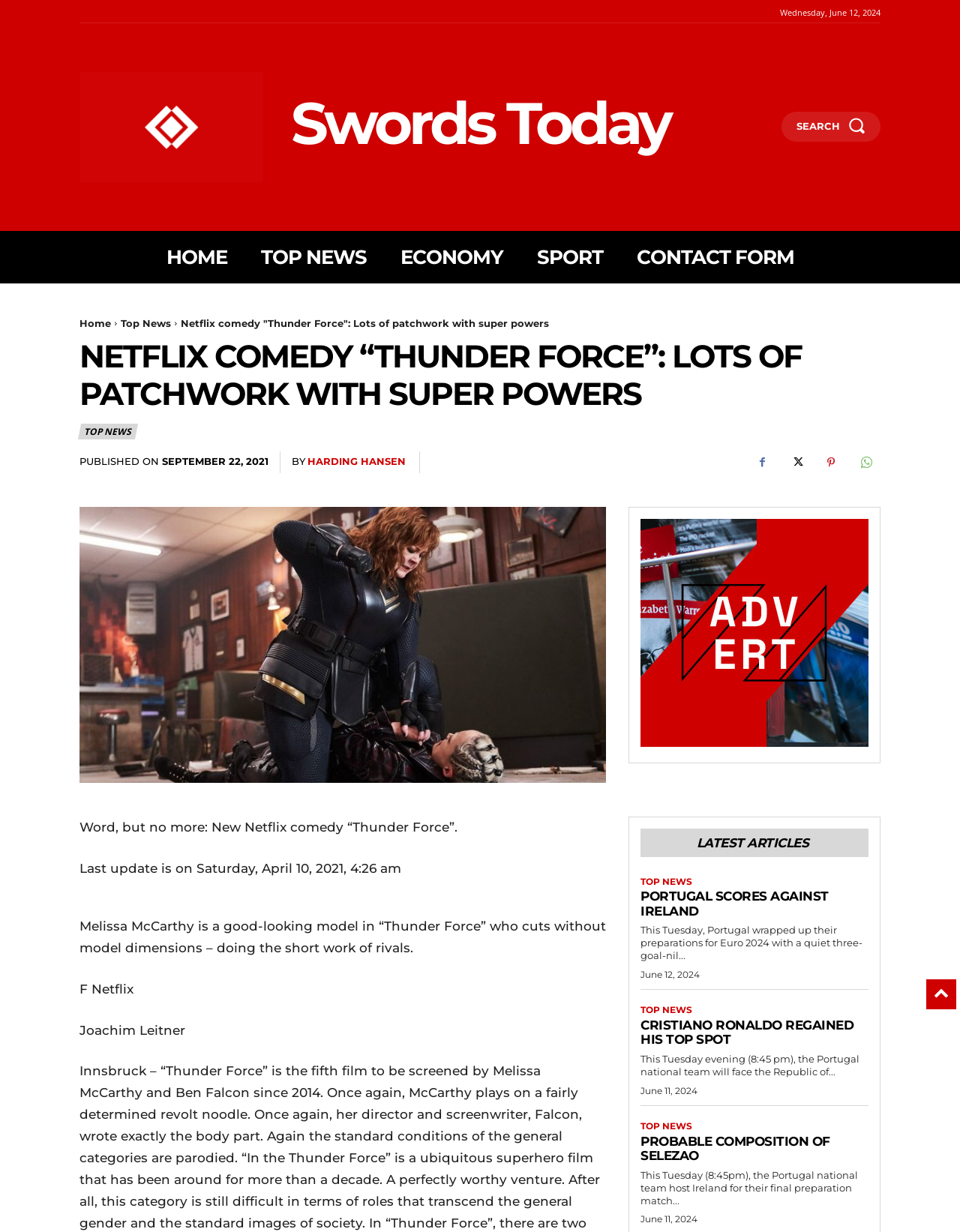Show the bounding box coordinates of the region that should be clicked to follow the instruction: "Click the 'TOP NEWS' link."

[0.271, 0.187, 0.382, 0.23]